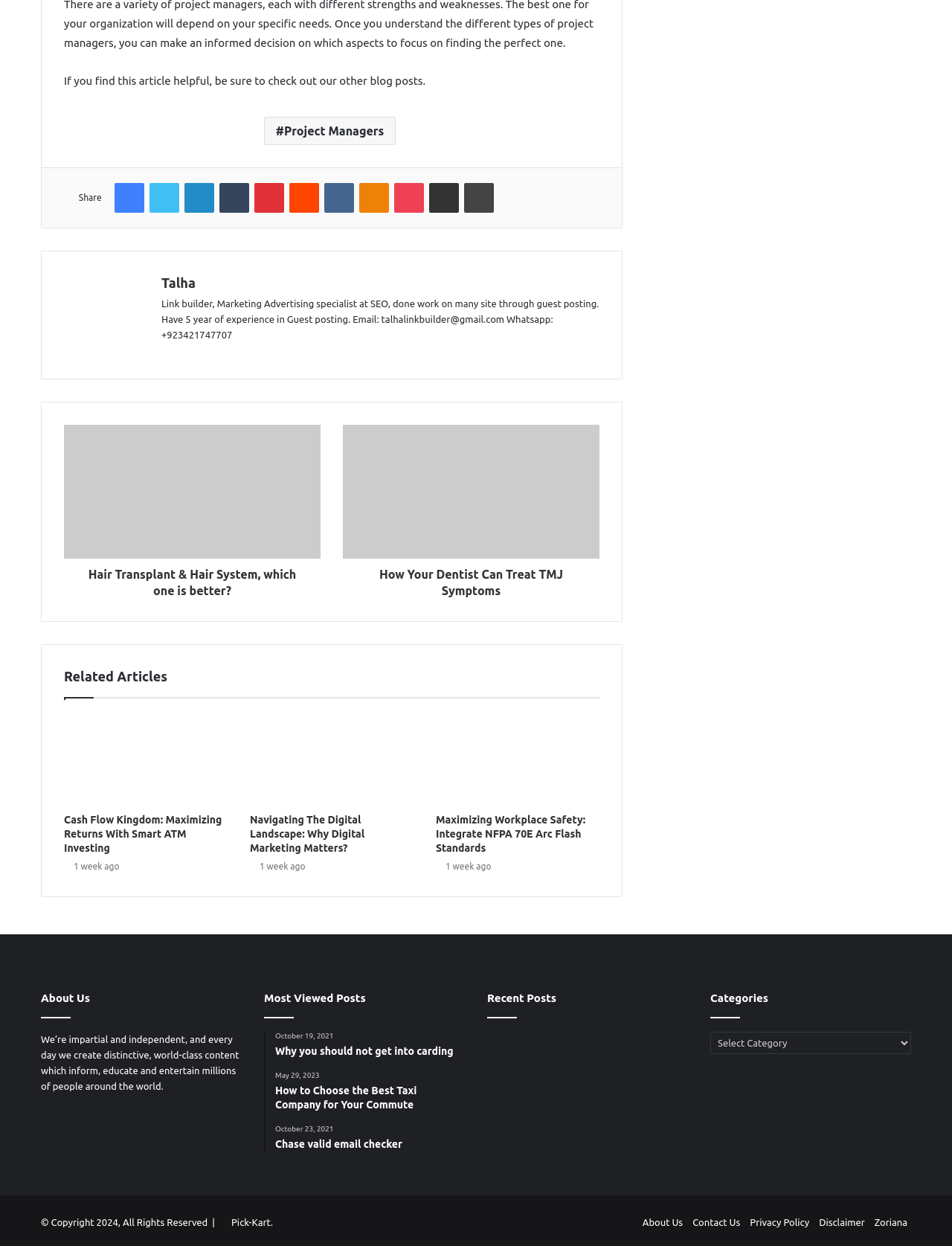How many social media platforms are available for sharing the article?
From the details in the image, answer the question comprehensively.

There are 9 social media platforms available for sharing the article, including Facebook, Twitter, LinkedIn, Tumblr, Pinterest, Reddit, VKontakte, Odnoklassniki, and Pocket.